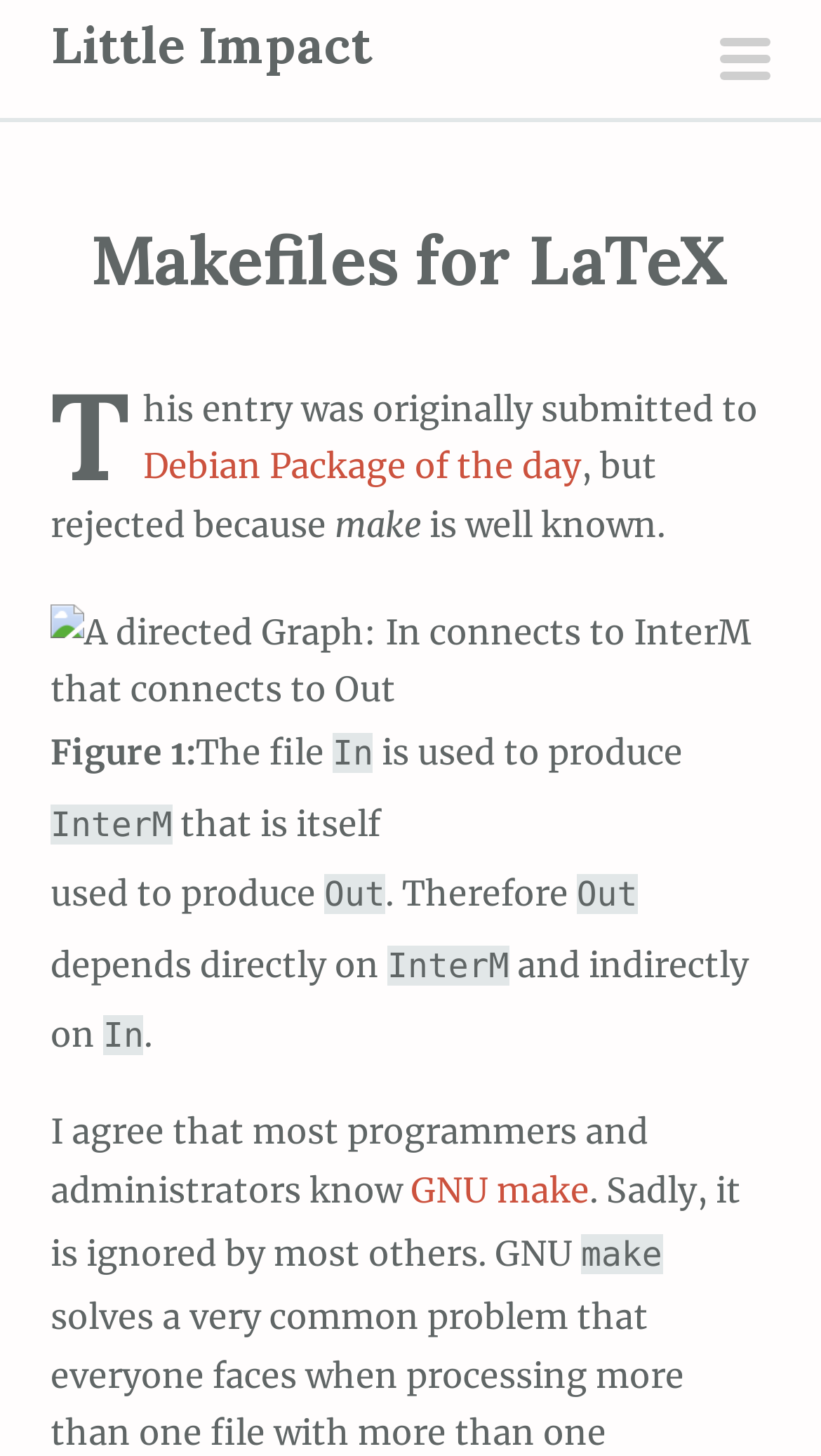What is the file used to produce?
Please respond to the question thoroughly and include all relevant details.

The answer can be found in the text 'The file In is used to produce InterM that connects to Out' which indicates that the file is used to produce Out.